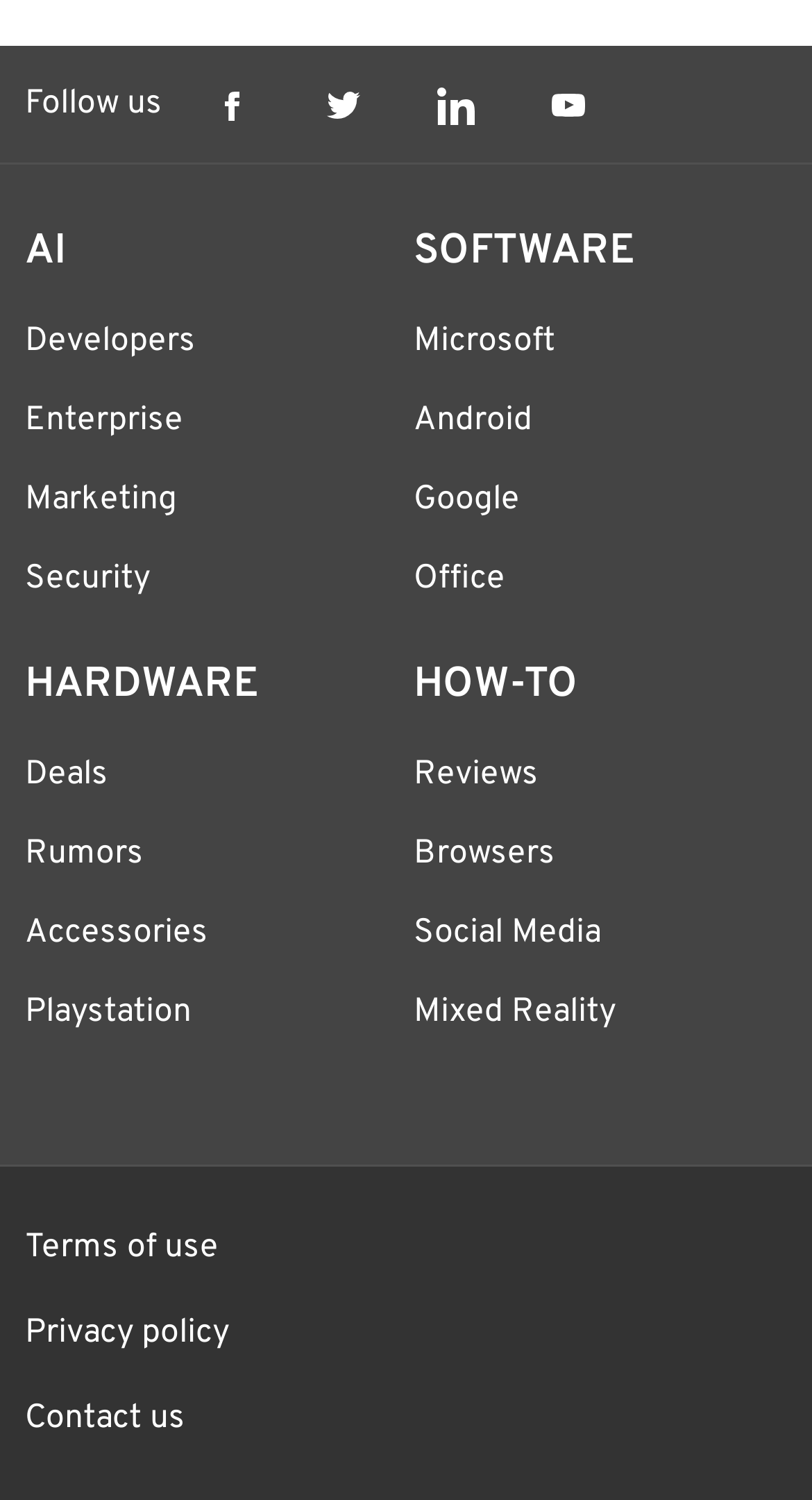Please pinpoint the bounding box coordinates for the region I should click to adhere to this instruction: "Explore AI".

[0.031, 0.154, 0.491, 0.182]